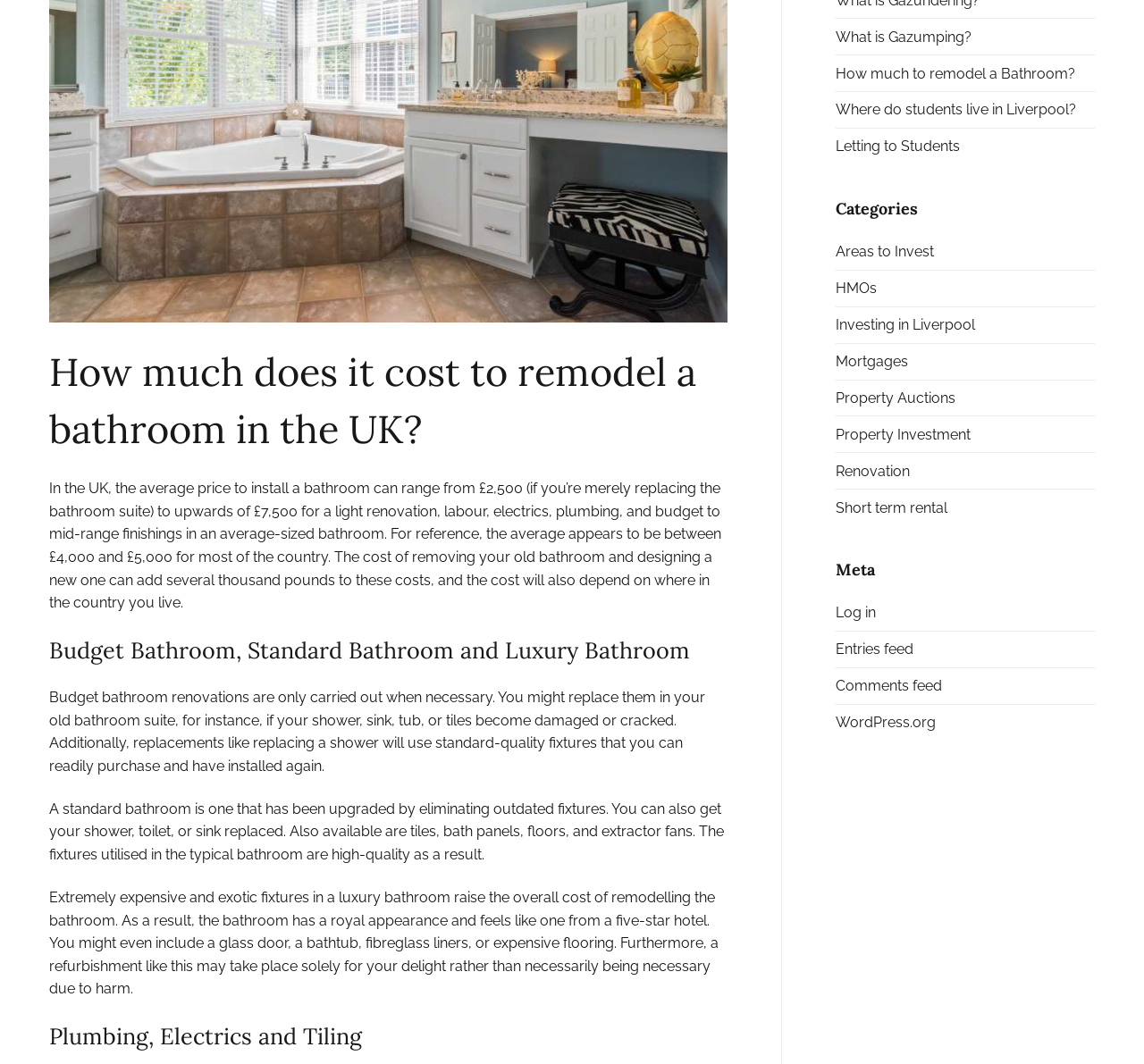Can you show the bounding box coordinates of the region to click on to complete the task described in the instruction: "Click on 'Renovation' link"?

[0.73, 0.426, 0.795, 0.46]